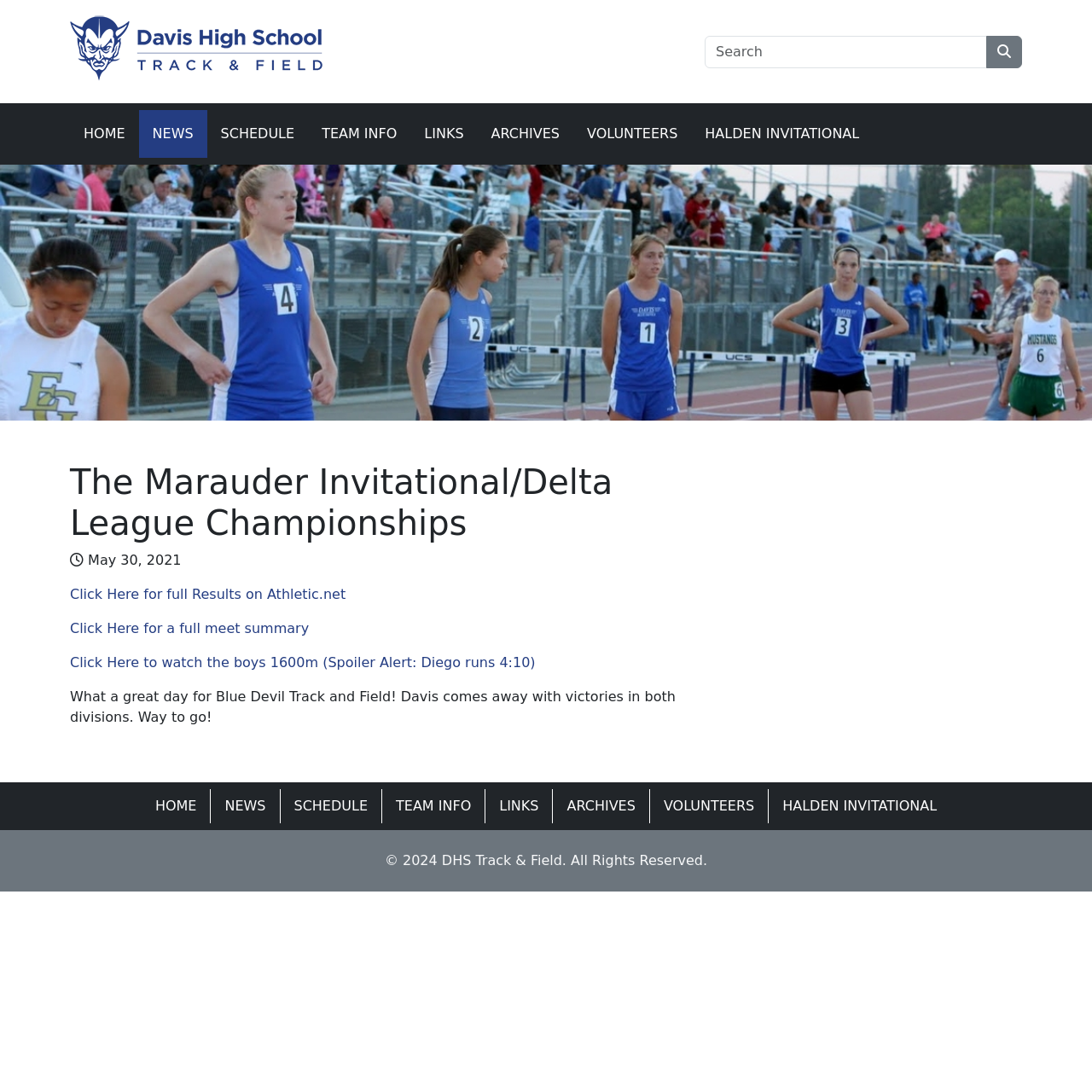How many links are in the top navigation bar?
Using the picture, provide a one-word or short phrase answer.

7